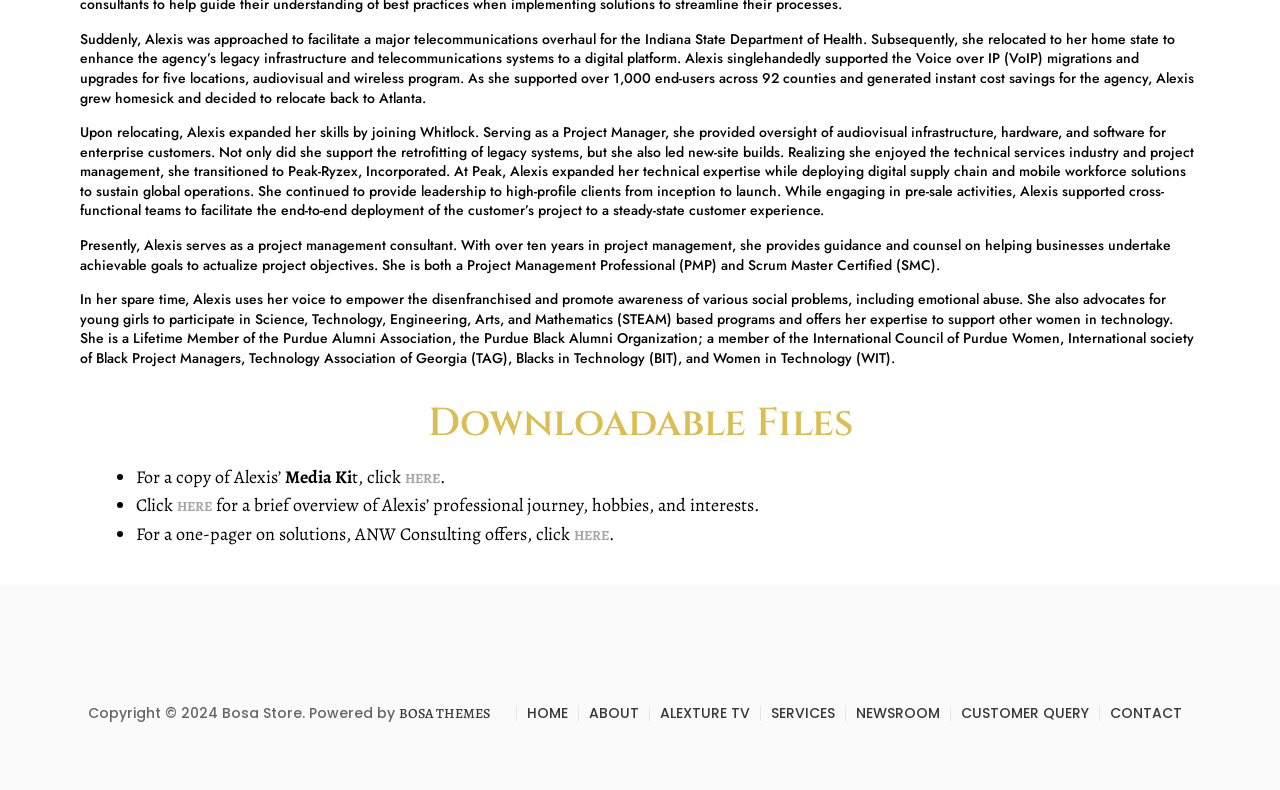Identify the coordinates of the bounding box for the element that must be clicked to accomplish the instruction: "Contact Alexis".

[0.867, 0.89, 0.923, 0.915]